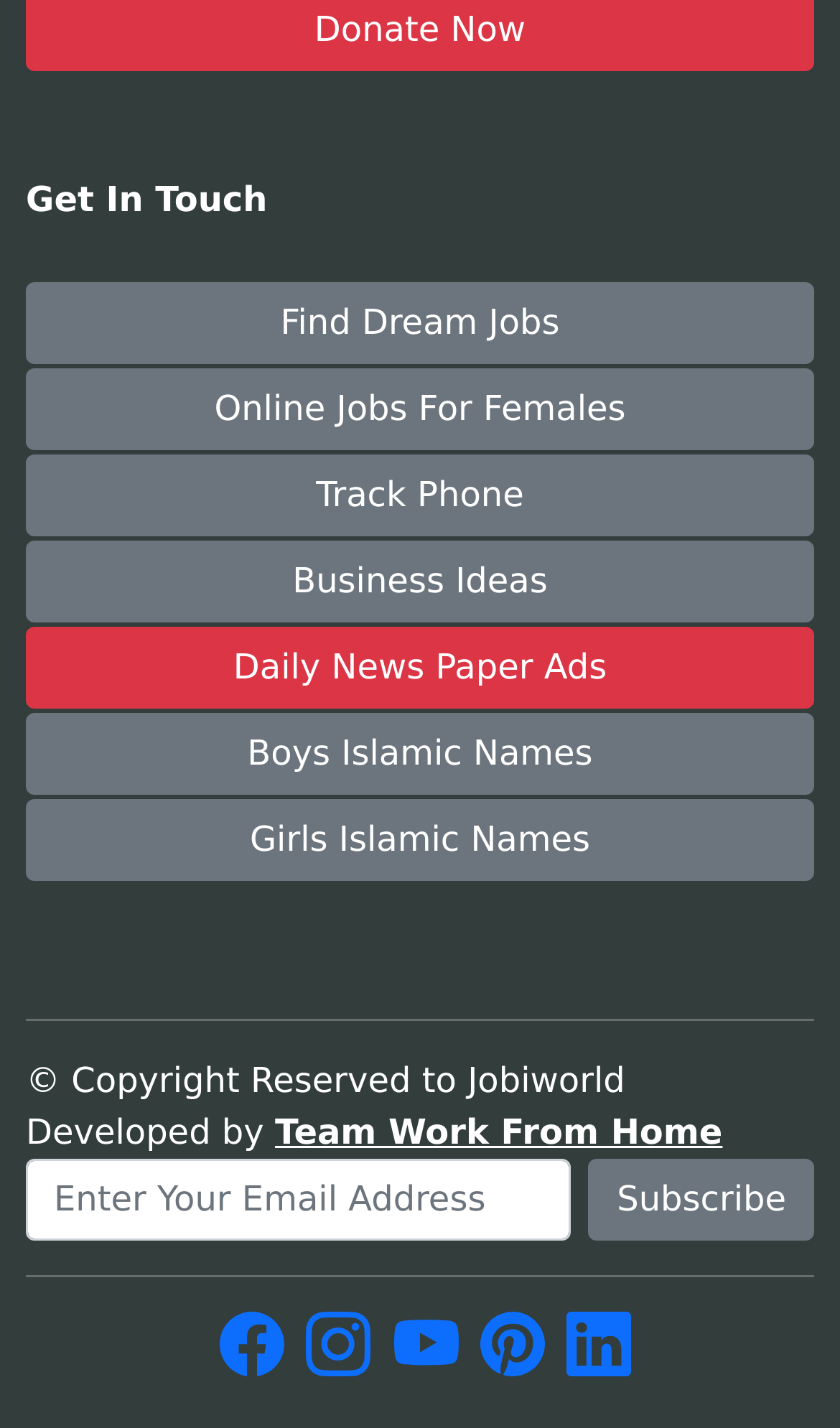Please give a one-word or short phrase response to the following question: 
What is the position of the separator?

Horizontal